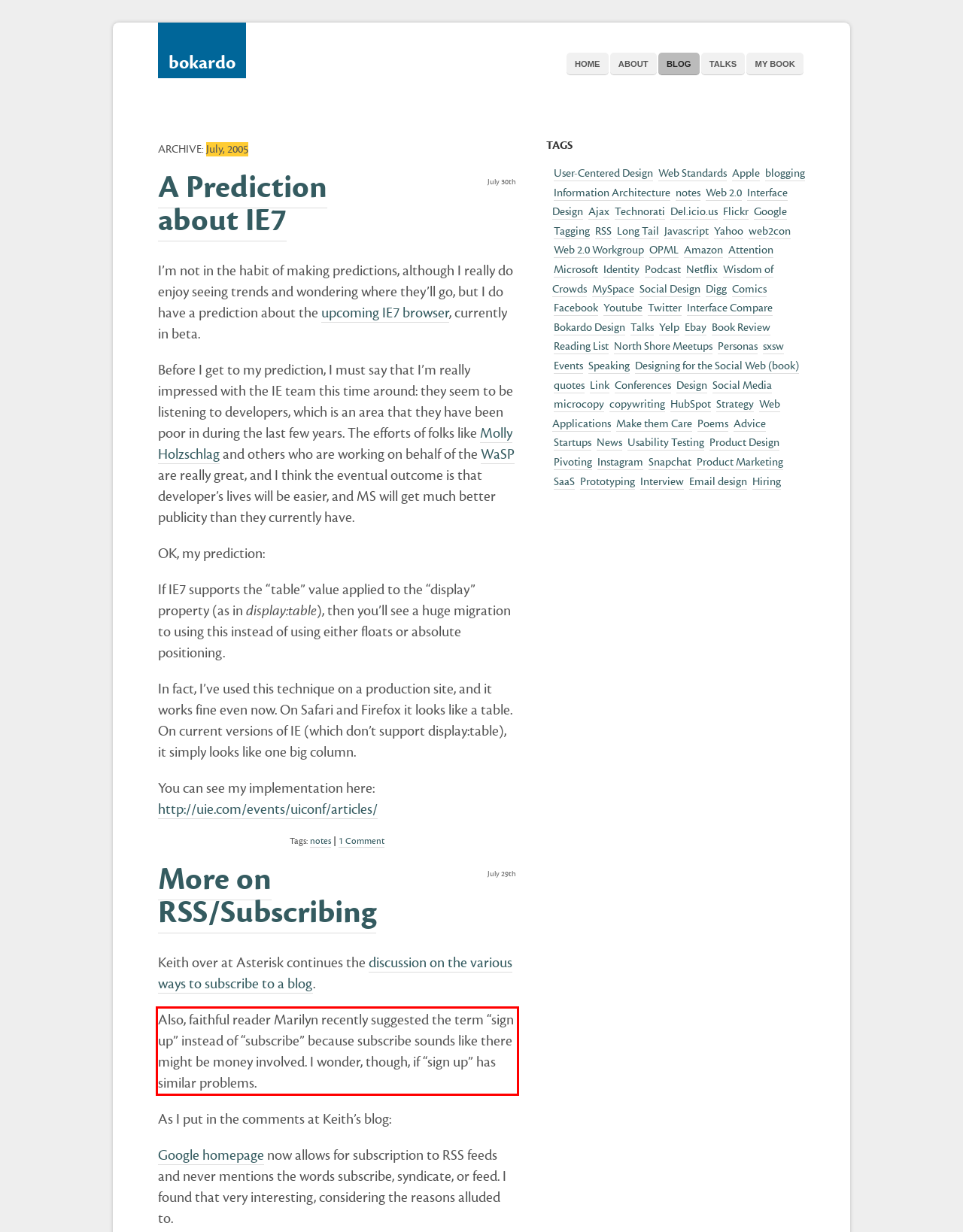Please perform OCR on the UI element surrounded by the red bounding box in the given webpage screenshot and extract its text content.

Also, faithful reader Marilyn recently suggested the term “sign up” instead of “subscribe” because subscribe sounds like there might be money involved. I wonder, though, if “sign up” has similar problems.